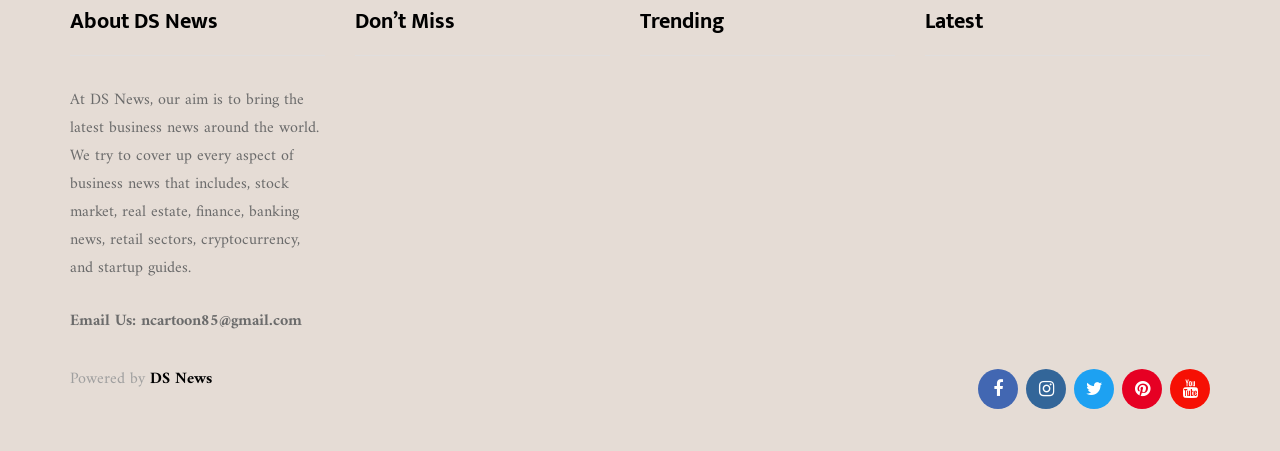Give a succinct answer to this question in a single word or phrase: 
What are the categories on the webpage?

BUSINESS, HEALTH, FOOD, LIFESTYLE